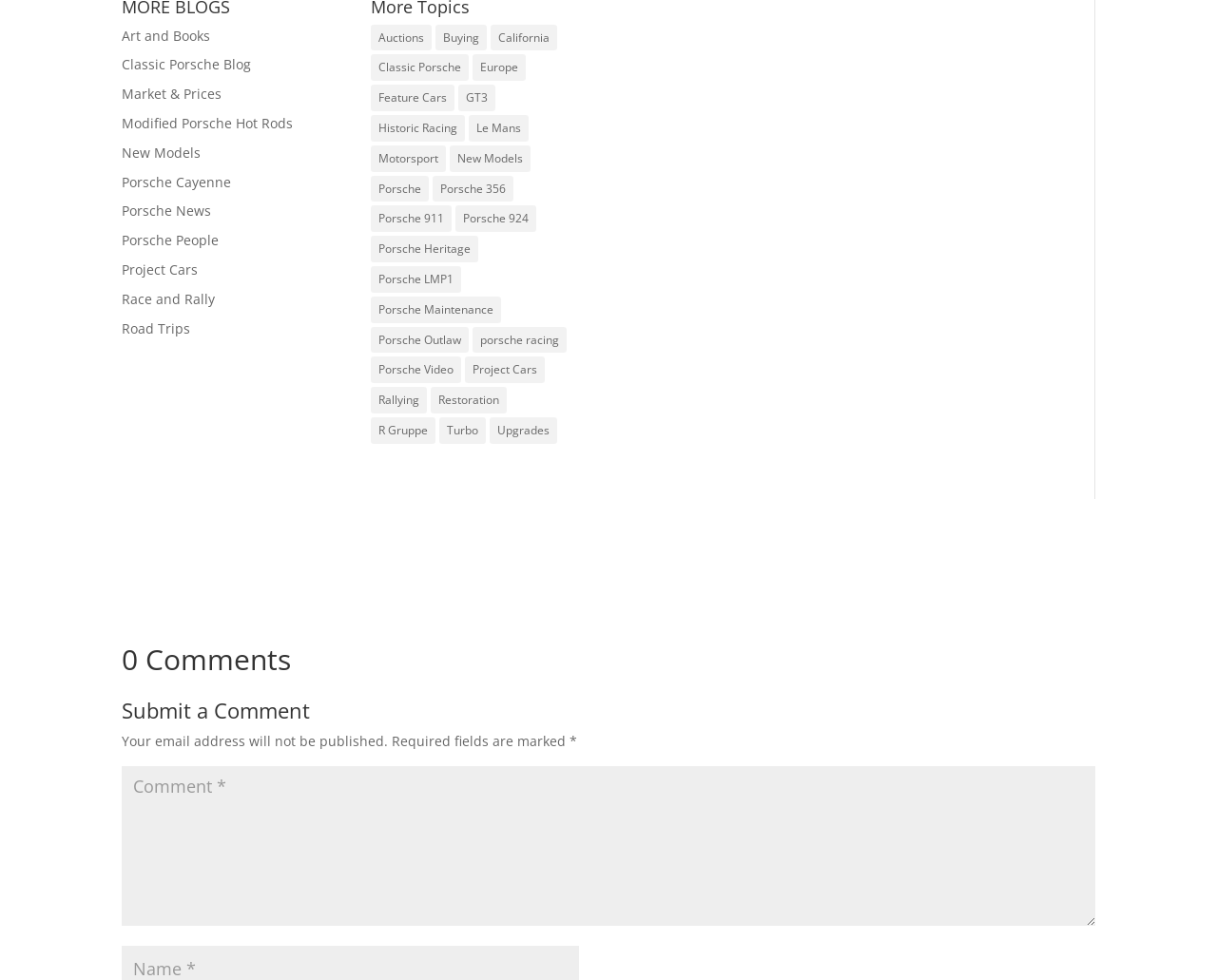What is the purpose of the textbox at the bottom?
Provide a detailed answer to the question, using the image to inform your response.

I looked at the textbox at the bottom of the webpage and saw that it is accompanied by a label 'Comment *', indicating that it is for users to enter their comments.